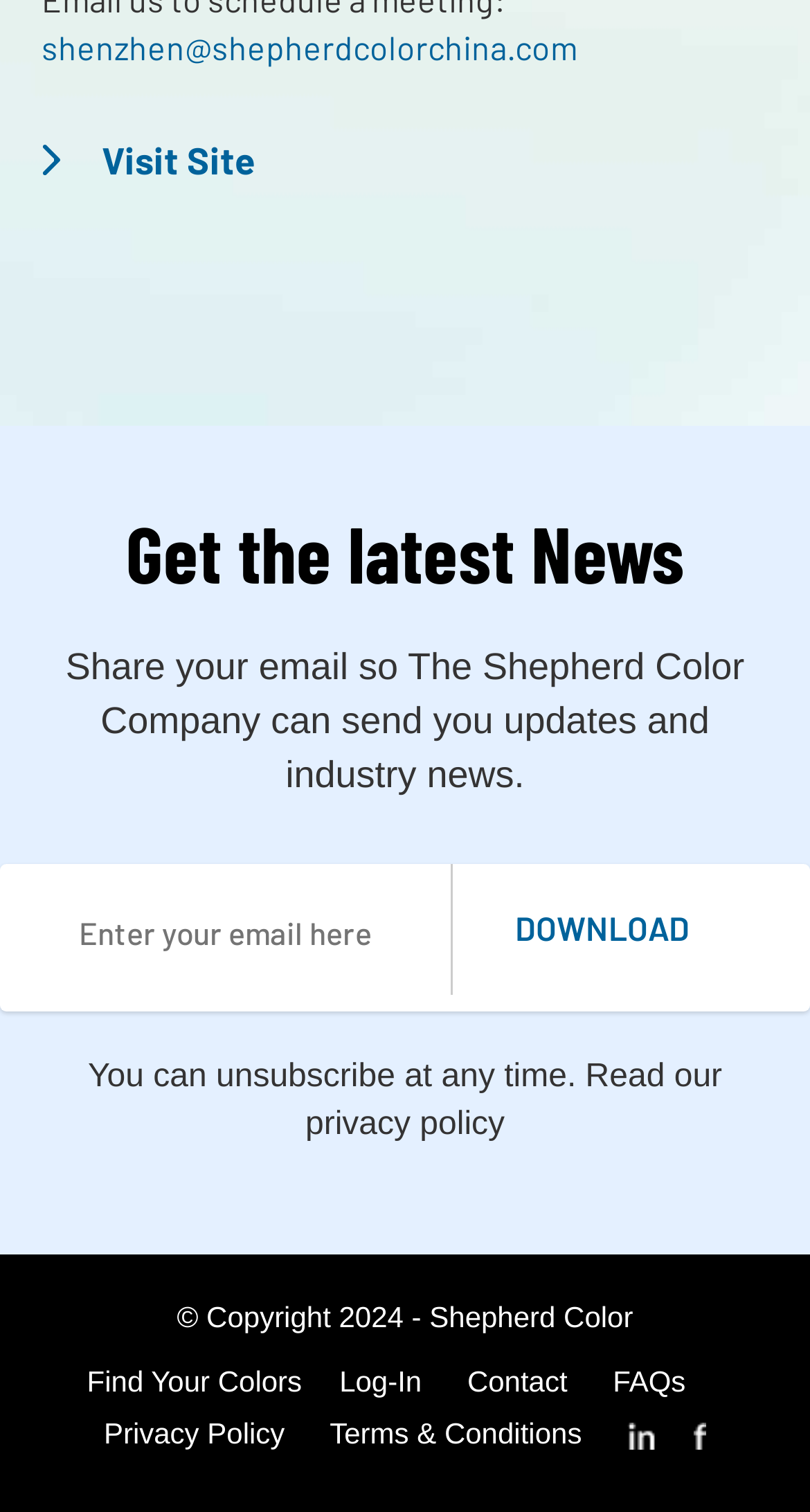Determine the bounding box coordinates of the clickable area required to perform the following instruction: "Visit the website". The coordinates should be represented as four float numbers between 0 and 1: [left, top, right, bottom].

[0.126, 0.091, 0.315, 0.121]